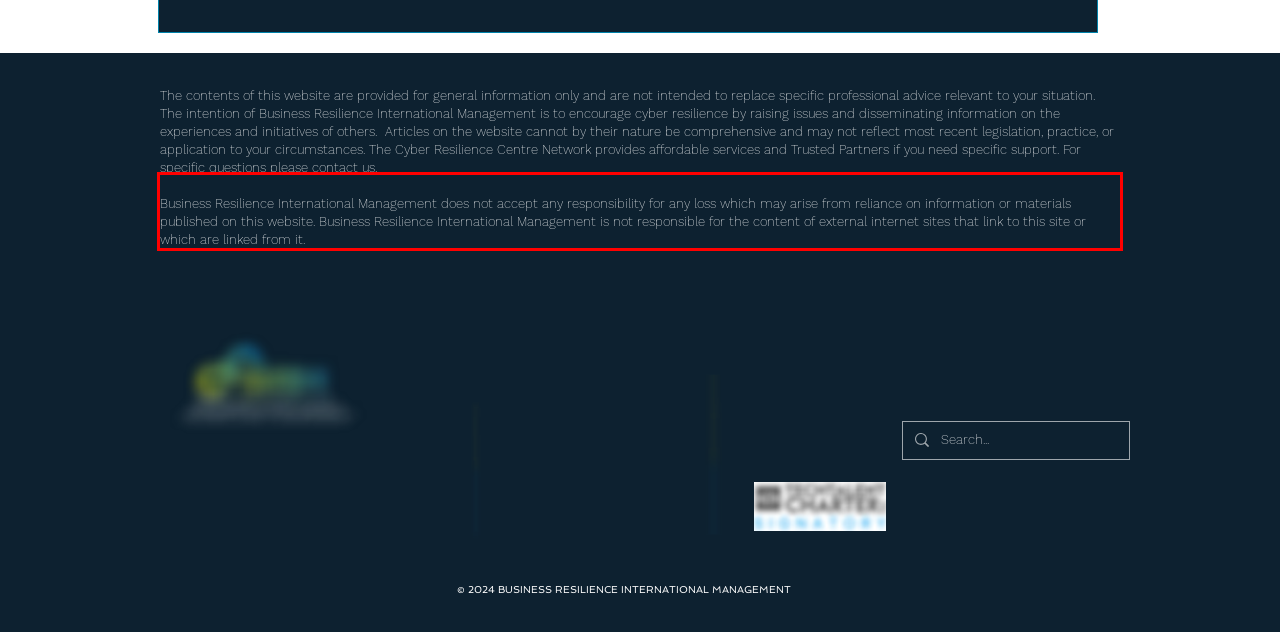Within the screenshot of the webpage, there is a red rectangle. Please recognize and generate the text content inside this red bounding box.

Business Resilience International Management does not accept any responsibility for any loss which may arise from reliance on information or materials published on this website. Business Resilience International Management is not responsible for the content of external internet sites that link to this site or which are linked from it.